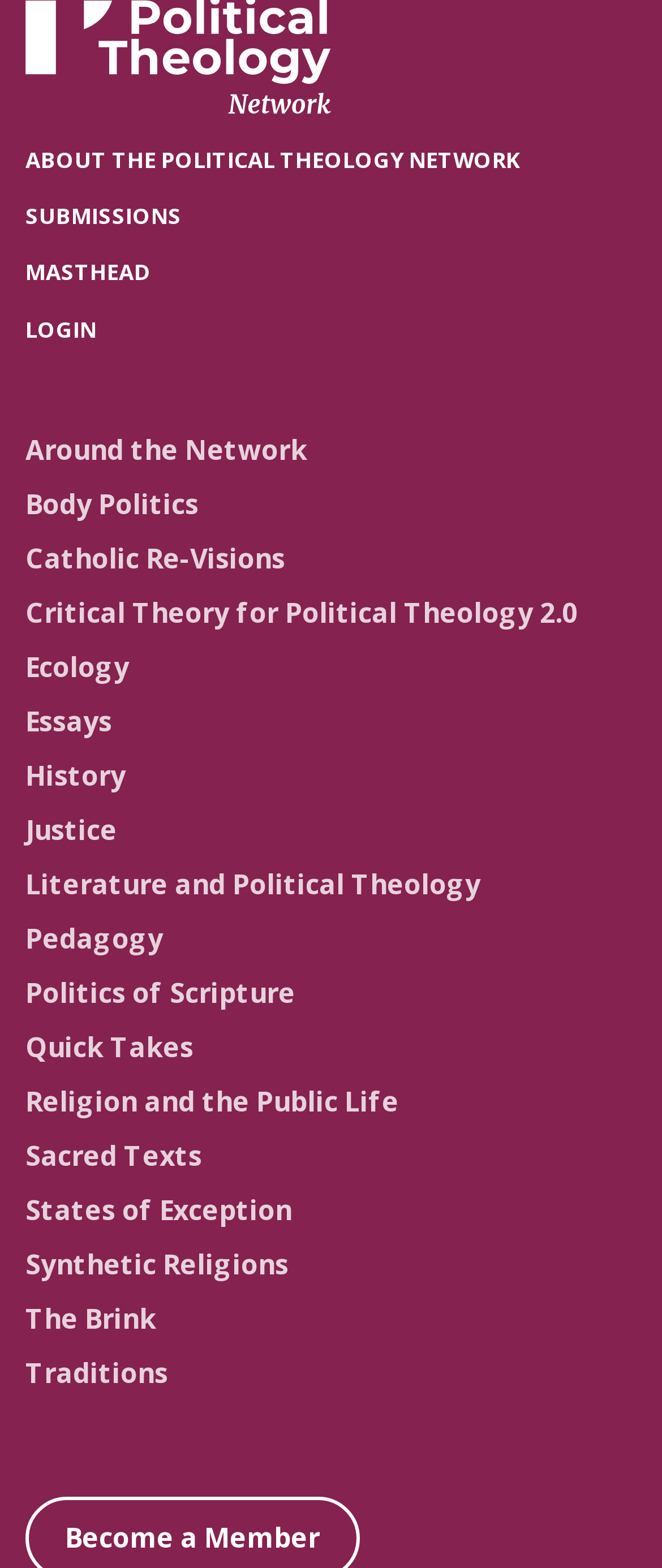Provide the bounding box coordinates for the area that should be clicked to complete the instruction: "explore the ecology section".

[0.038, 0.413, 0.195, 0.437]